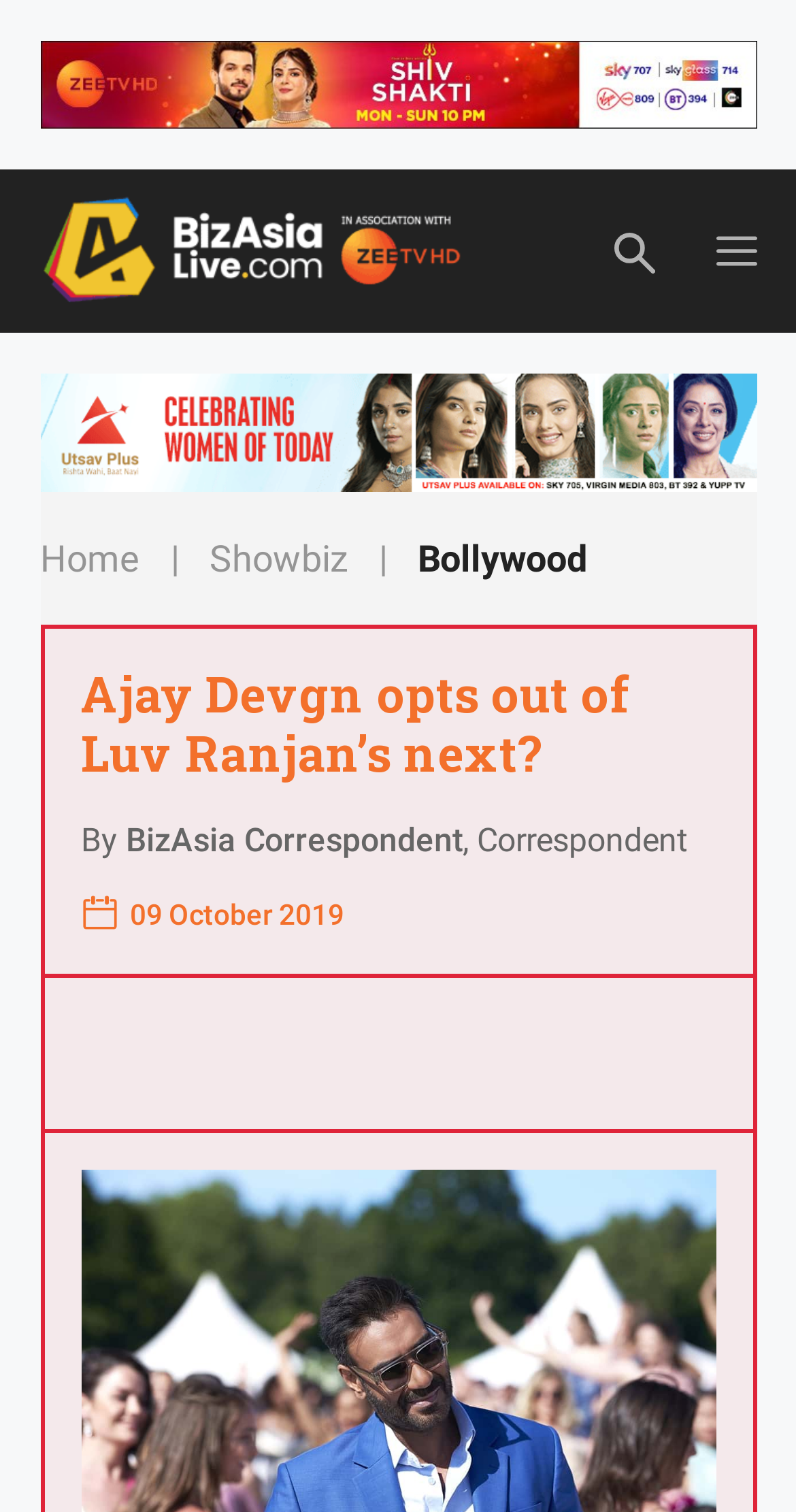Using the given description, provide the bounding box coordinates formatted as (top-left x, top-left y, bottom-right x, bottom-right y), with all values being floating point numbers between 0 and 1. Description: parent_node: Top header Banner

[0.05, 0.027, 0.95, 0.086]